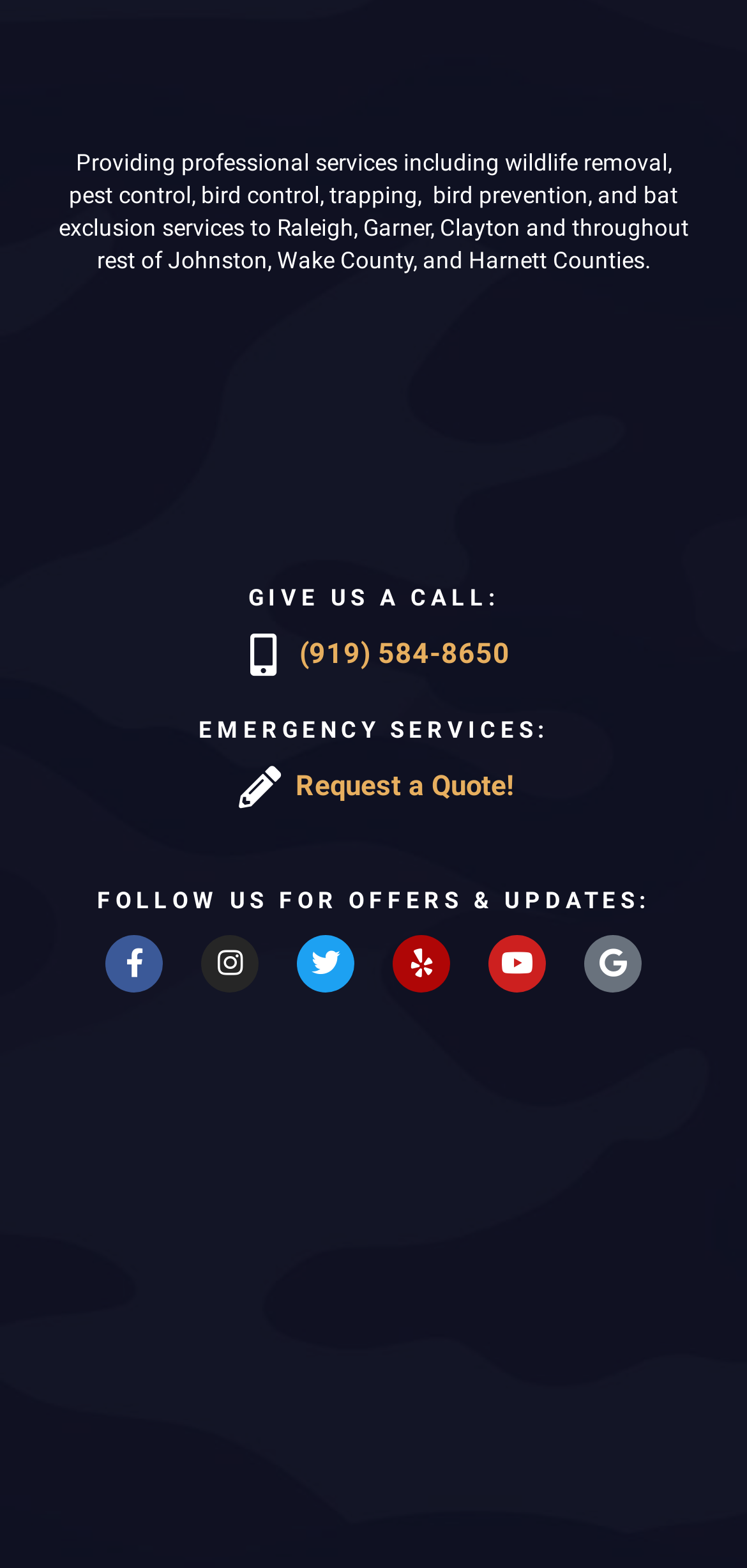Using a single word or phrase, answer the following question: 
What is the name of the association that Freedom Wildlife Solutions is a part of?

National Wildlife Control Operators Association